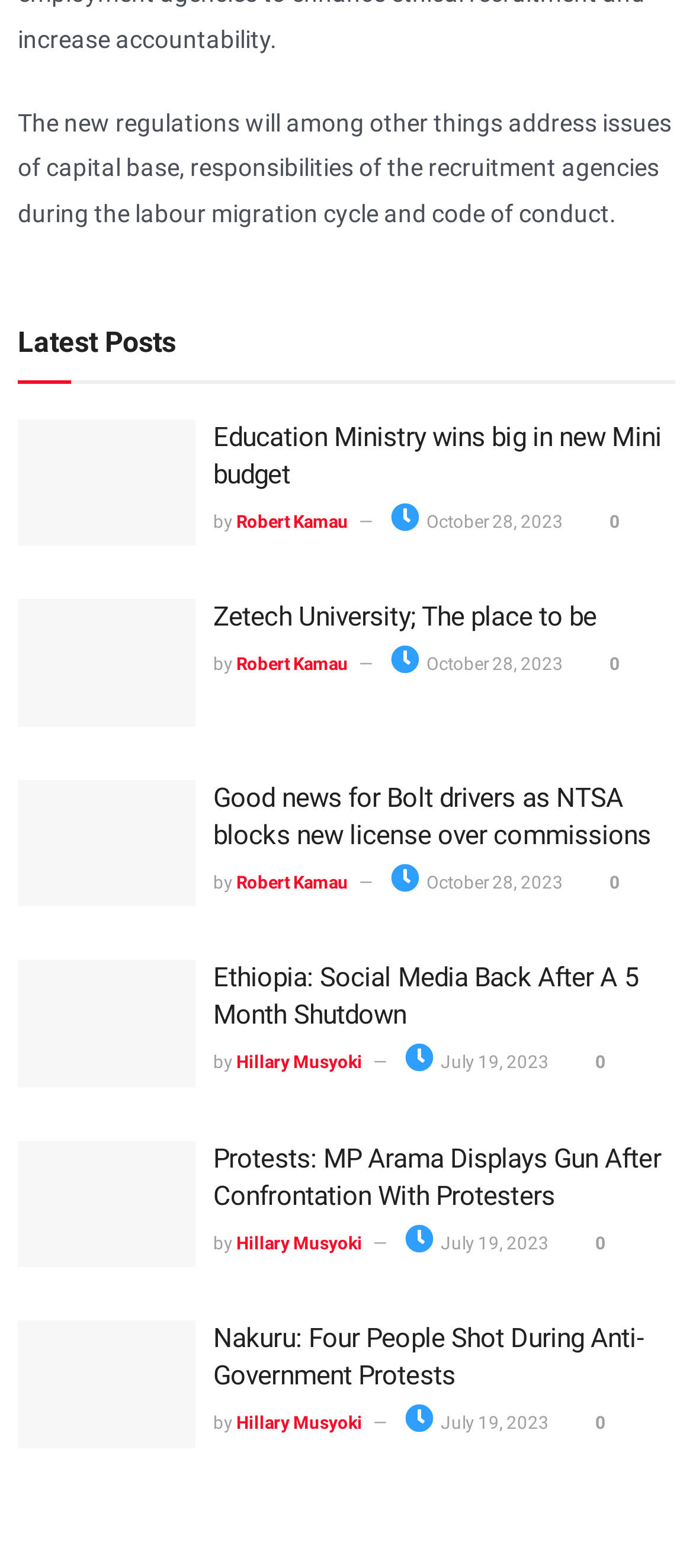Identify the bounding box coordinates of the specific part of the webpage to click to complete this instruction: "View the article about Zetech University".

[0.026, 0.382, 0.282, 0.463]